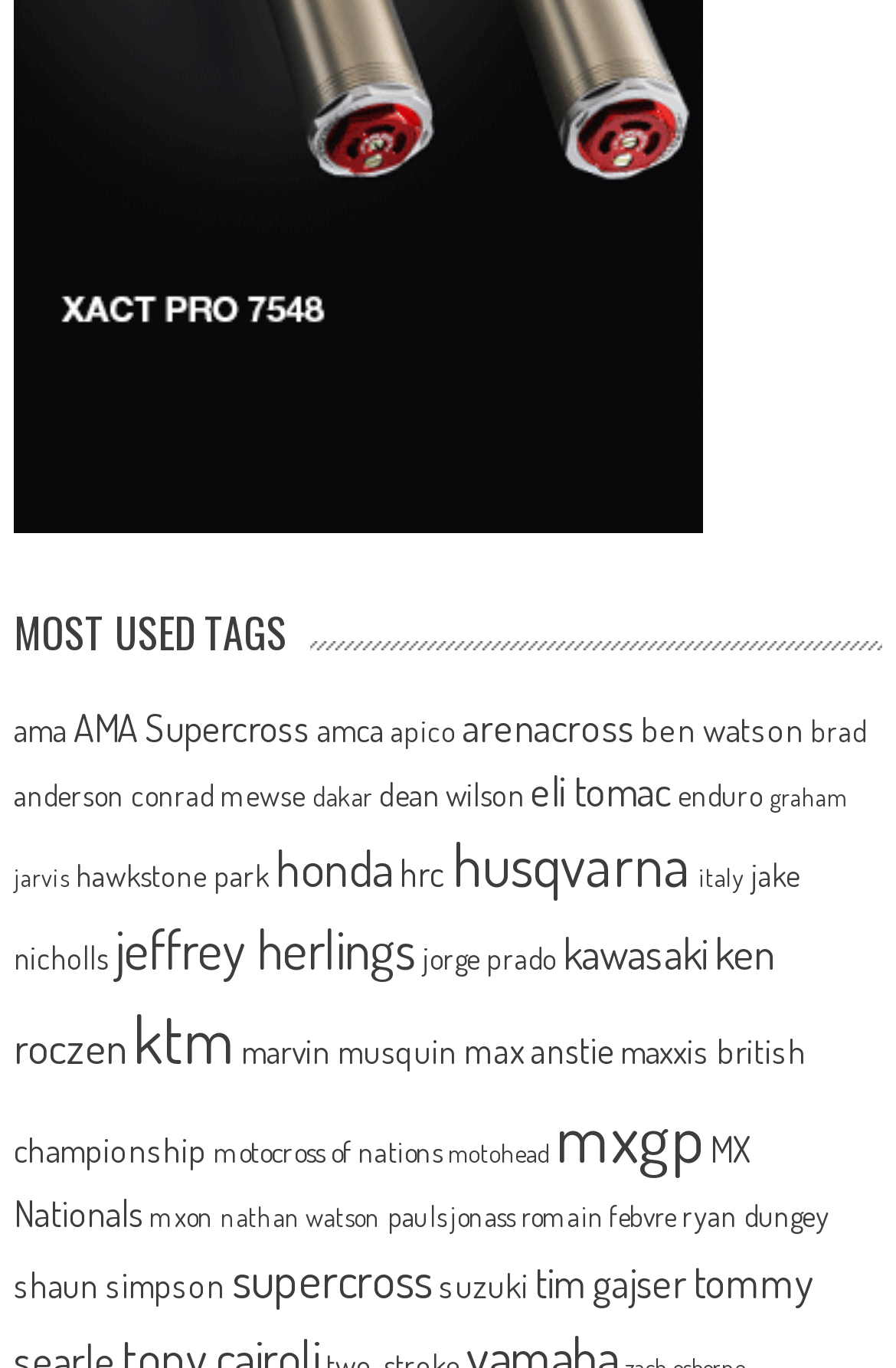Find the bounding box of the UI element described as follows: "motocross of nations".

[0.238, 0.829, 0.492, 0.855]